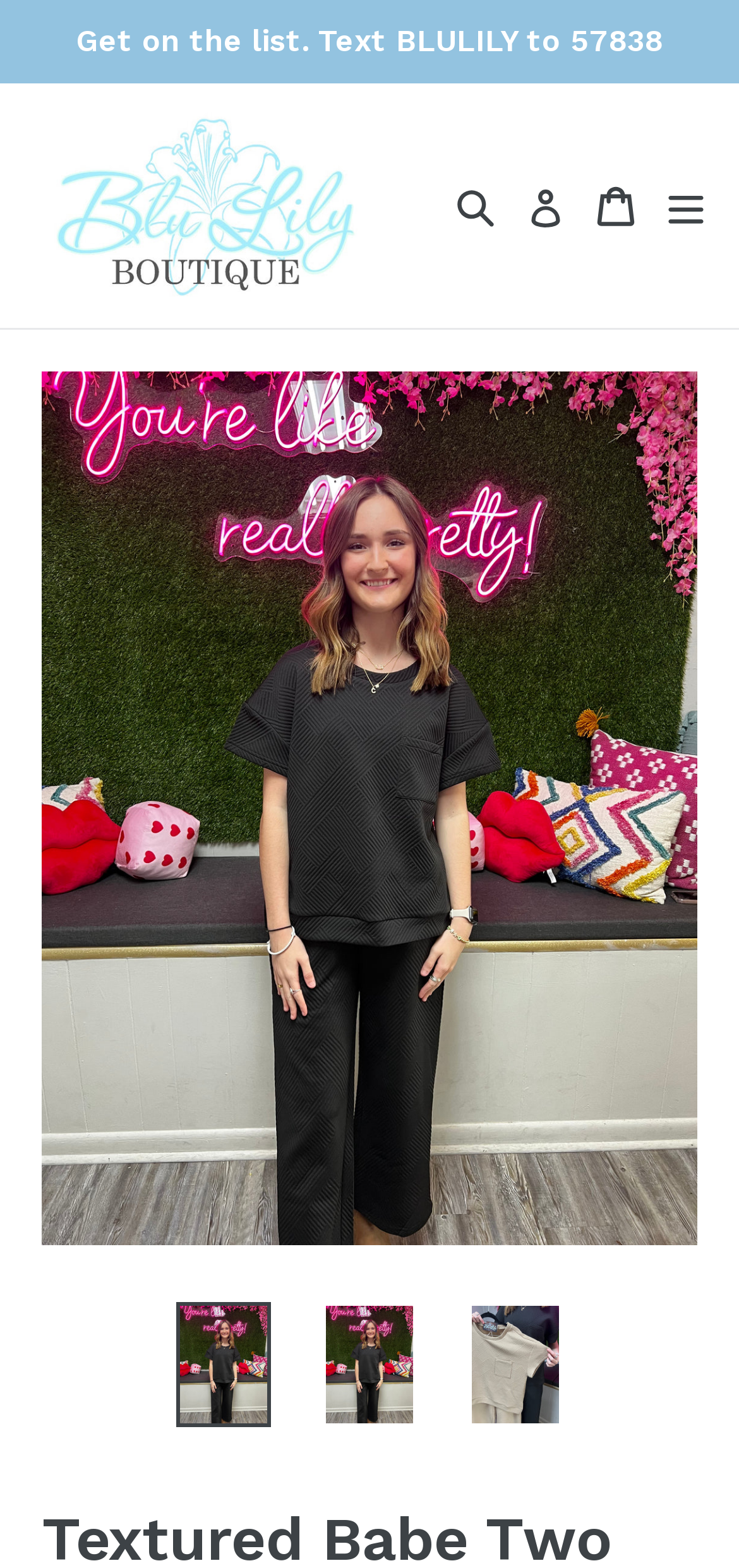Locate the bounding box coordinates of the UI element described by: "expand/collapse". Provide the coordinates as four float numbers between 0 and 1, formatted as [left, top, right, bottom].

[0.887, 0.091, 0.969, 0.171]